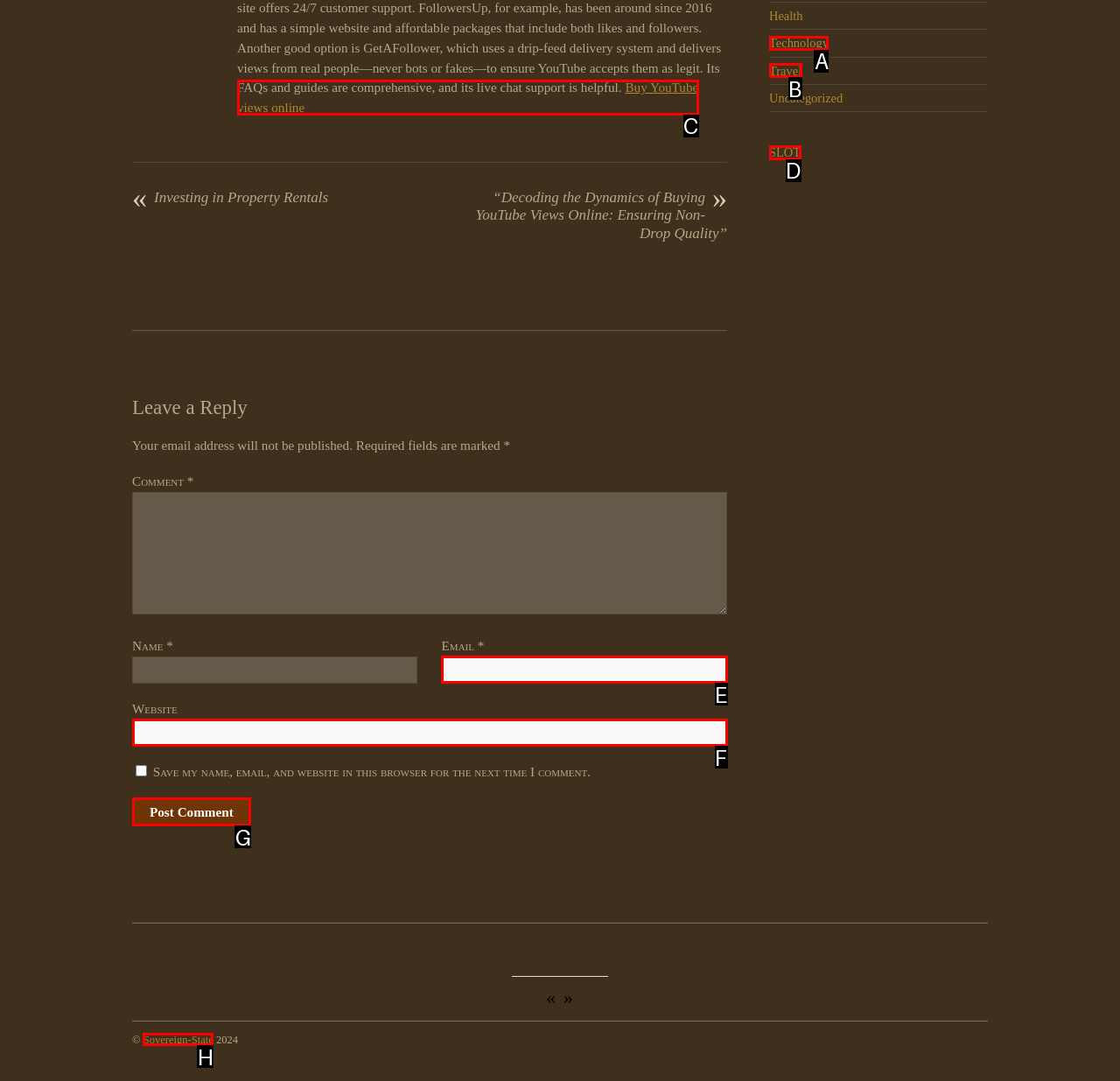Using the description: parent_node: Website name="url"
Identify the letter of the corresponding UI element from the choices available.

F